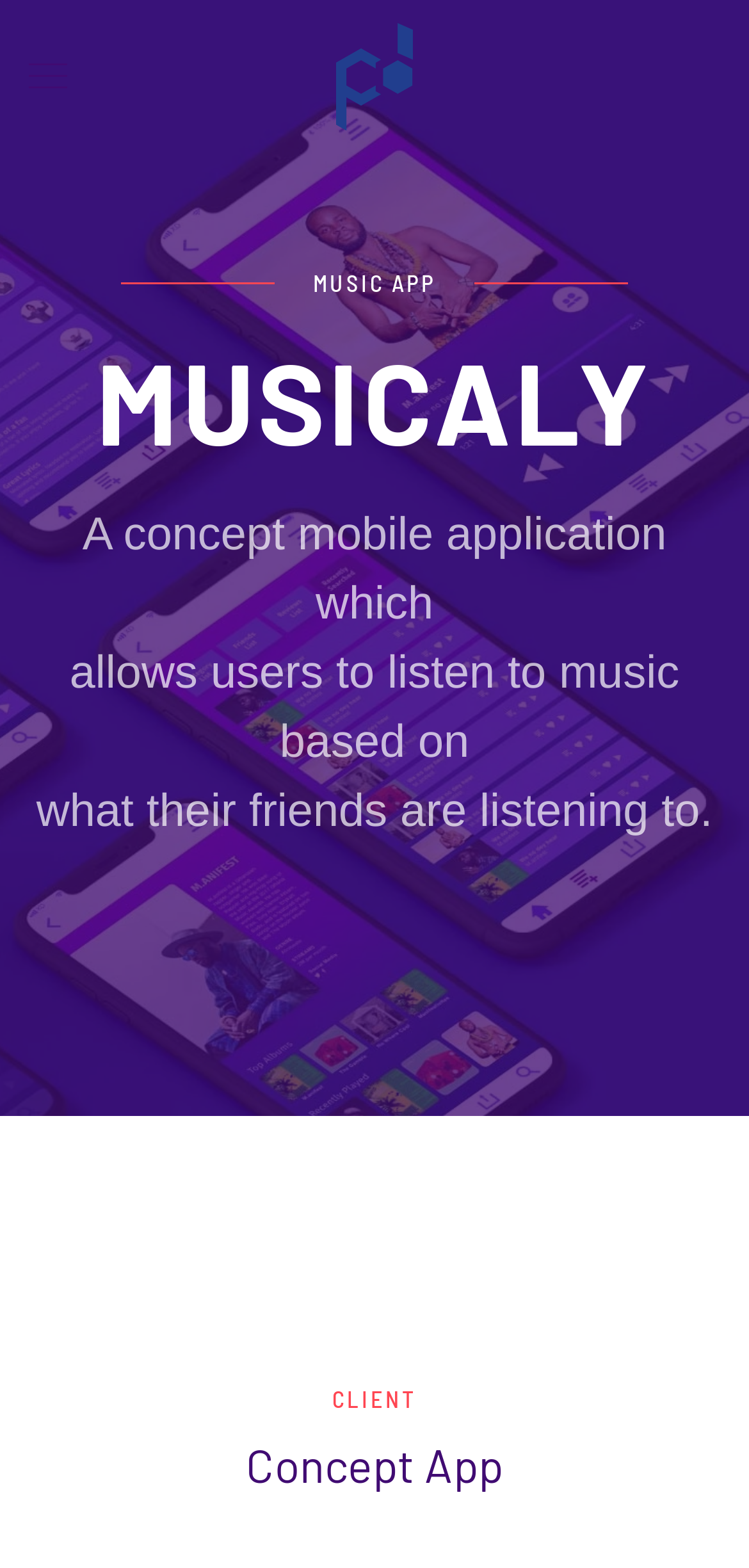Provide a one-word or brief phrase answer to the question:
Who is the designer of the Musicaly app?

Prince Kumi